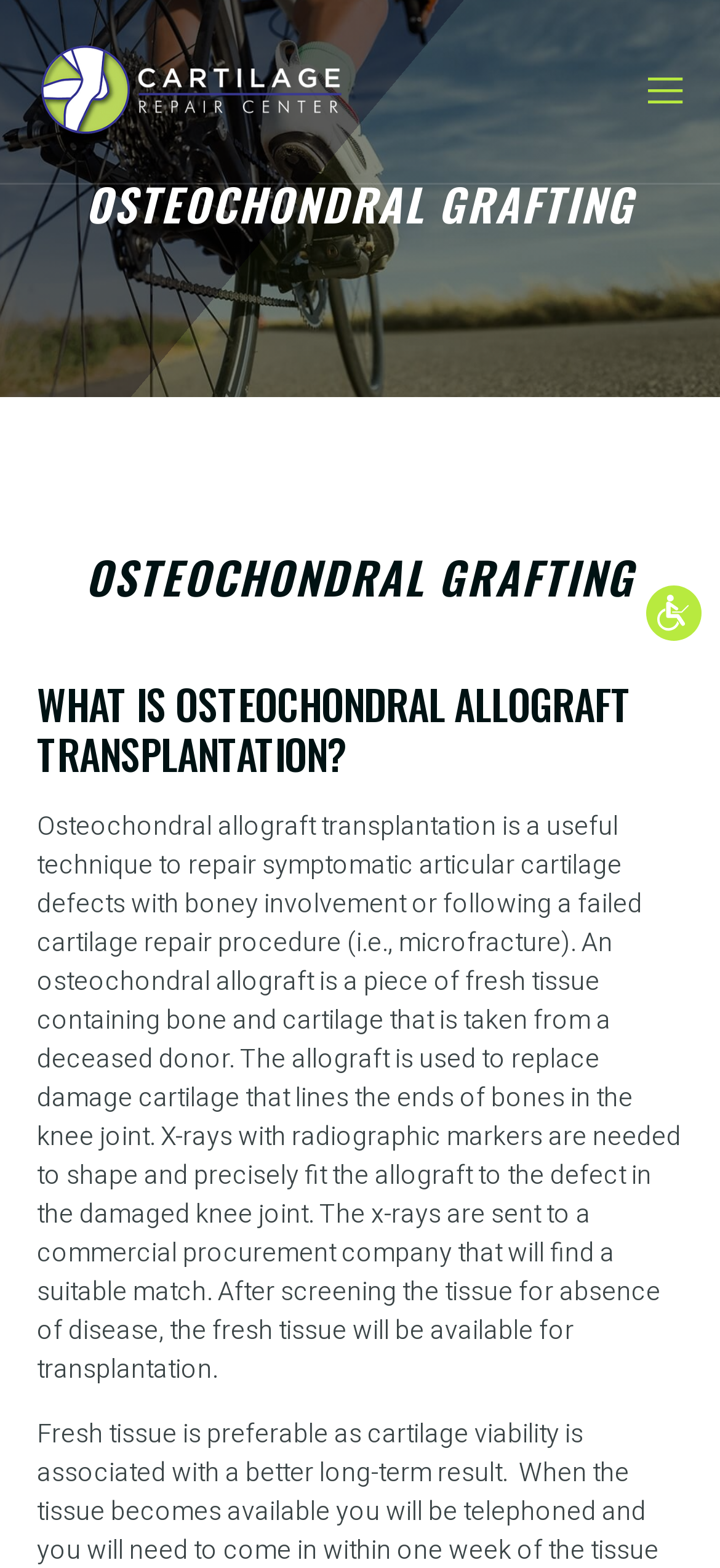Refer to the screenshot and answer the following question in detail:
What joint is the osteochondral allograft used to repair?

According to the webpage, the osteochondral allograft is used to replace damaged cartilage that lines the ends of bones in the knee joint, indicating that the procedure is specifically for repairing knee joint defects.